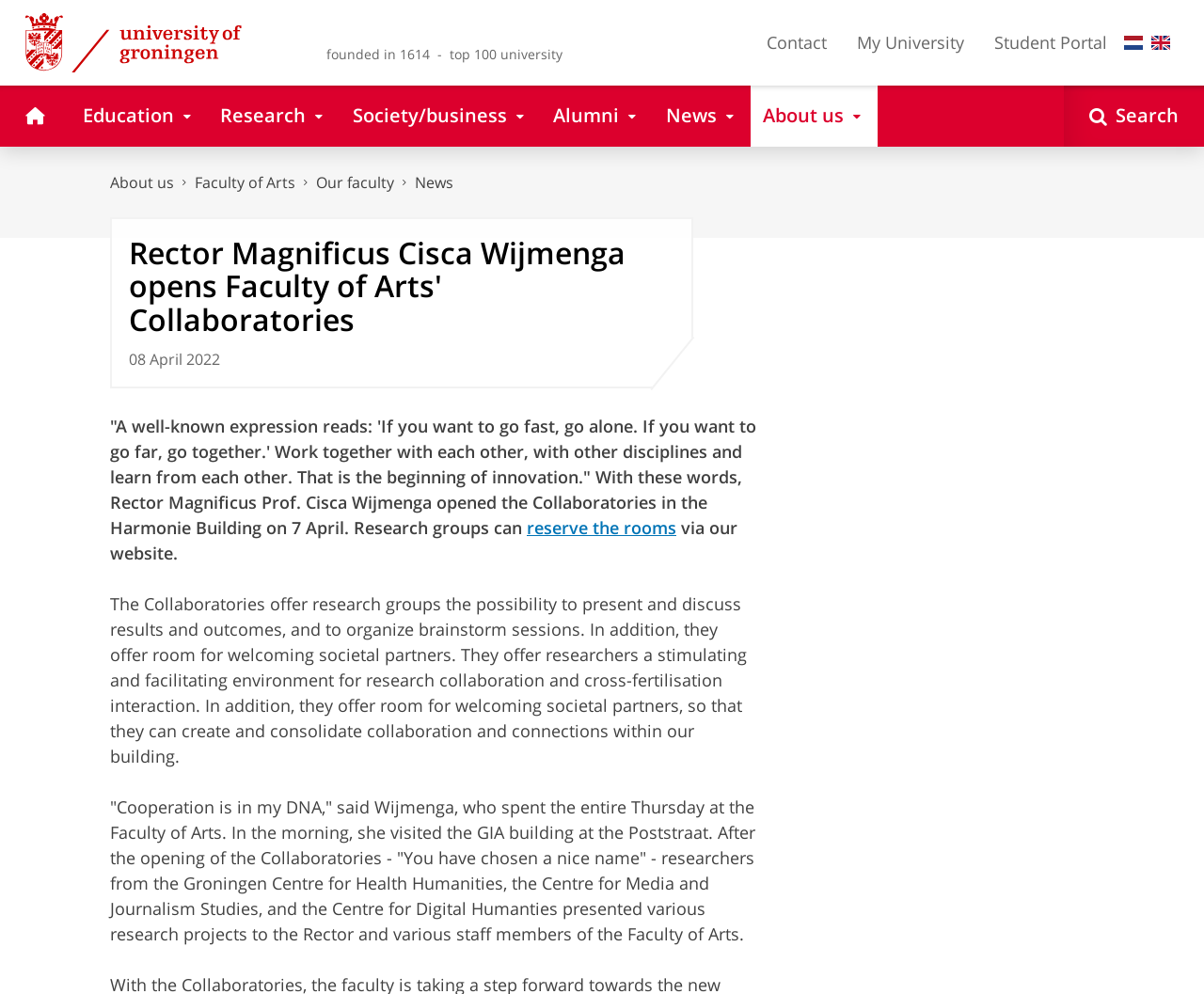What is the purpose of the Collaboratories?
Based on the image, answer the question with a single word or brief phrase.

Research collaboration and cross-fertilisation